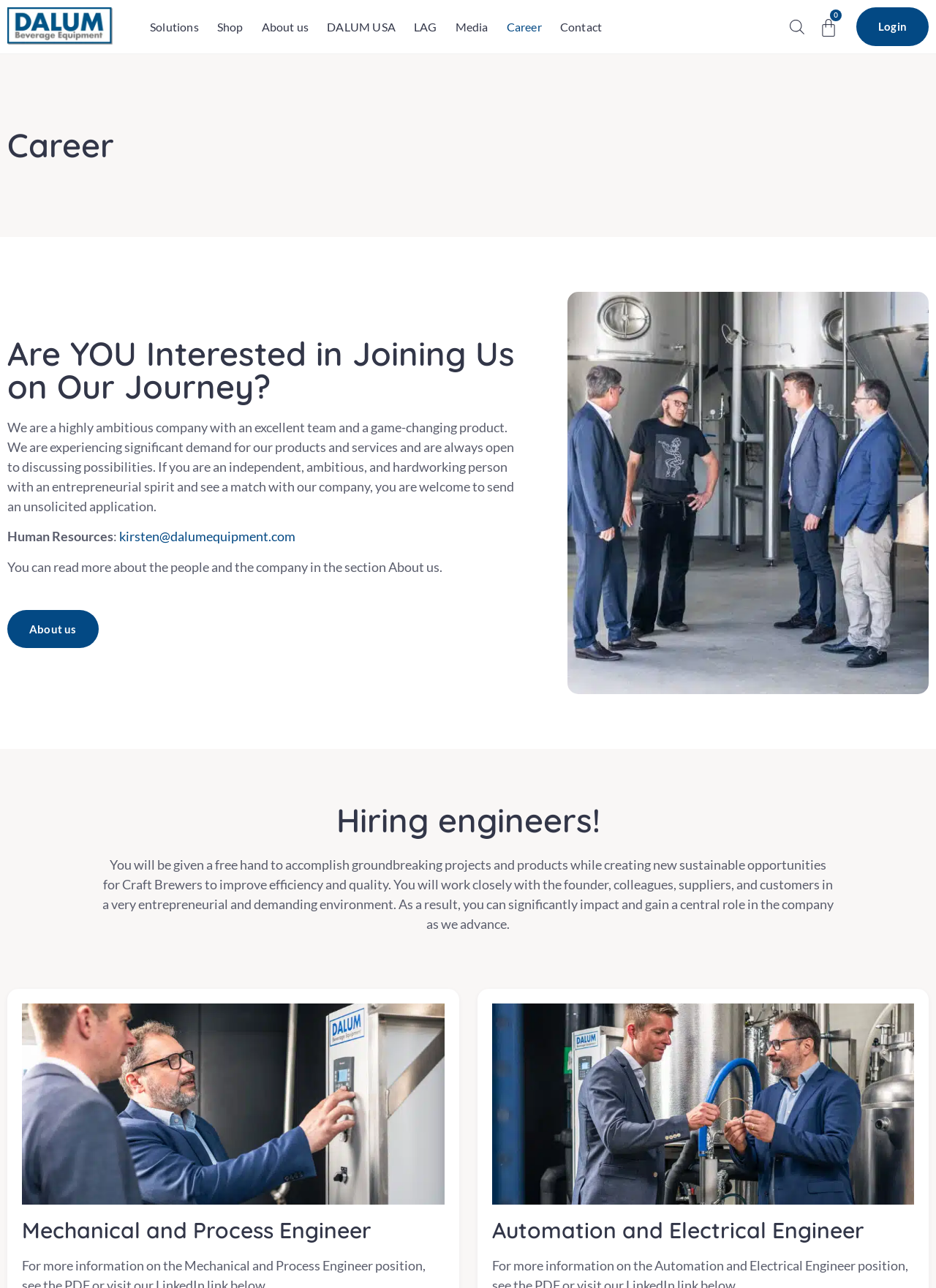Give an in-depth explanation of the webpage layout and content.

This webpage is about career opportunities at DALUM Equipment. At the top, there is a navigation menu with links to various sections, including "Solutions", "Shop", "About us", and "Career". On the right side of the navigation menu, there is a small image and a link to a cart with zero items.

Below the navigation menu, there is a heading that reads "Career" in a prominent font. Underneath, there is a subheading that asks "Are YOU Interested in Joining Us on Our Journey?" followed by a paragraph of text that describes the company culture and invites independent, ambitious, and hardworking individuals with an entrepreneurial spirit to apply.

To the right of this text, there is a section with the title "Human Resources" and an email address to contact. Below this section, there is a link to the "About us" page, where visitors can learn more about the company and its people.

The main content of the page is divided into two sections. On the left, there is a section titled "Hiring engineers!" with a description of the job responsibilities and requirements. On the right, there are two job postings, one for a Mechanical and Process Engineer and another for an Automation and Electrical Engineer. Each job posting has a heading and a brief description of the role.